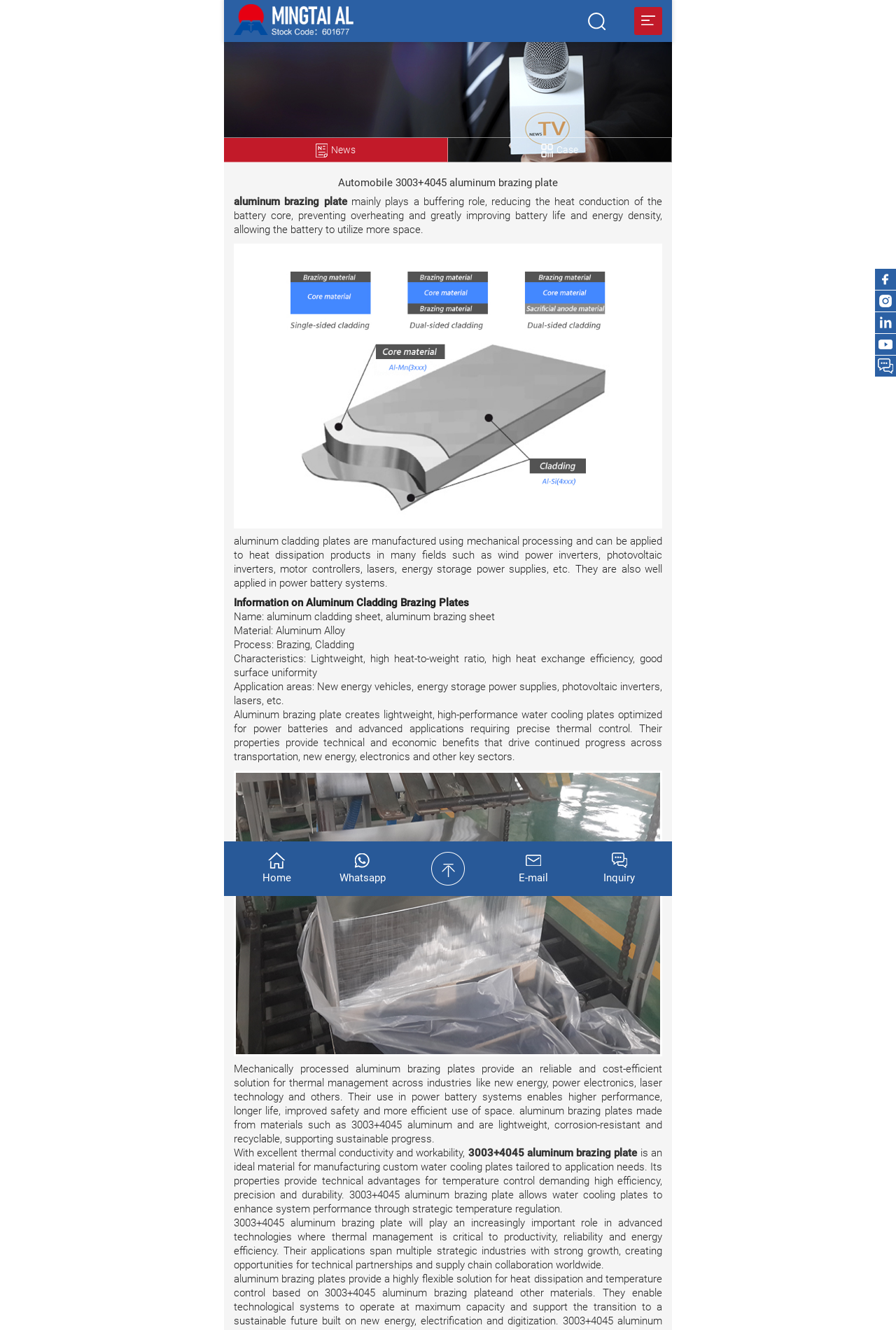Please locate and generate the primary heading on this webpage.

Automobile 3003+4045 aluminum brazing plate